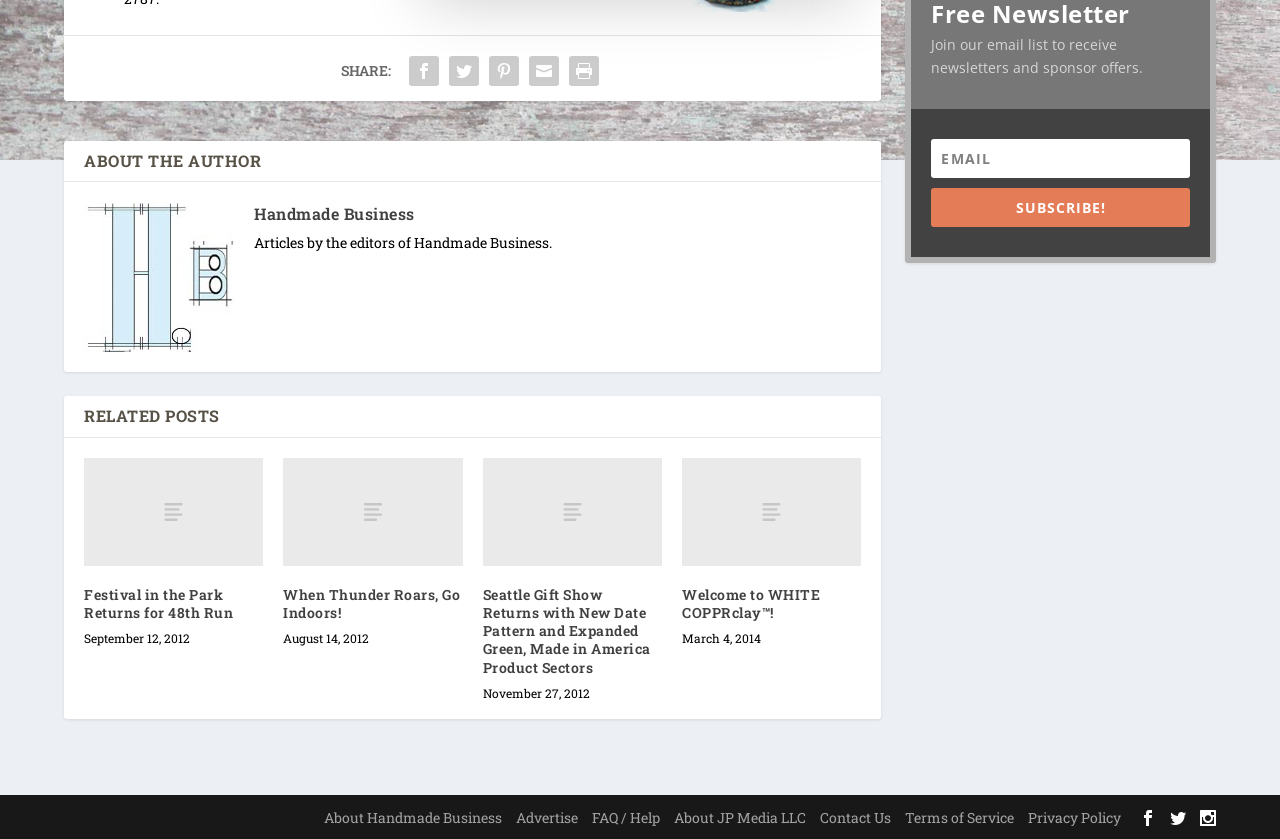What is the function of the links at the bottom of the page?
Respond to the question with a single word or phrase according to the image.

To navigate to other pages